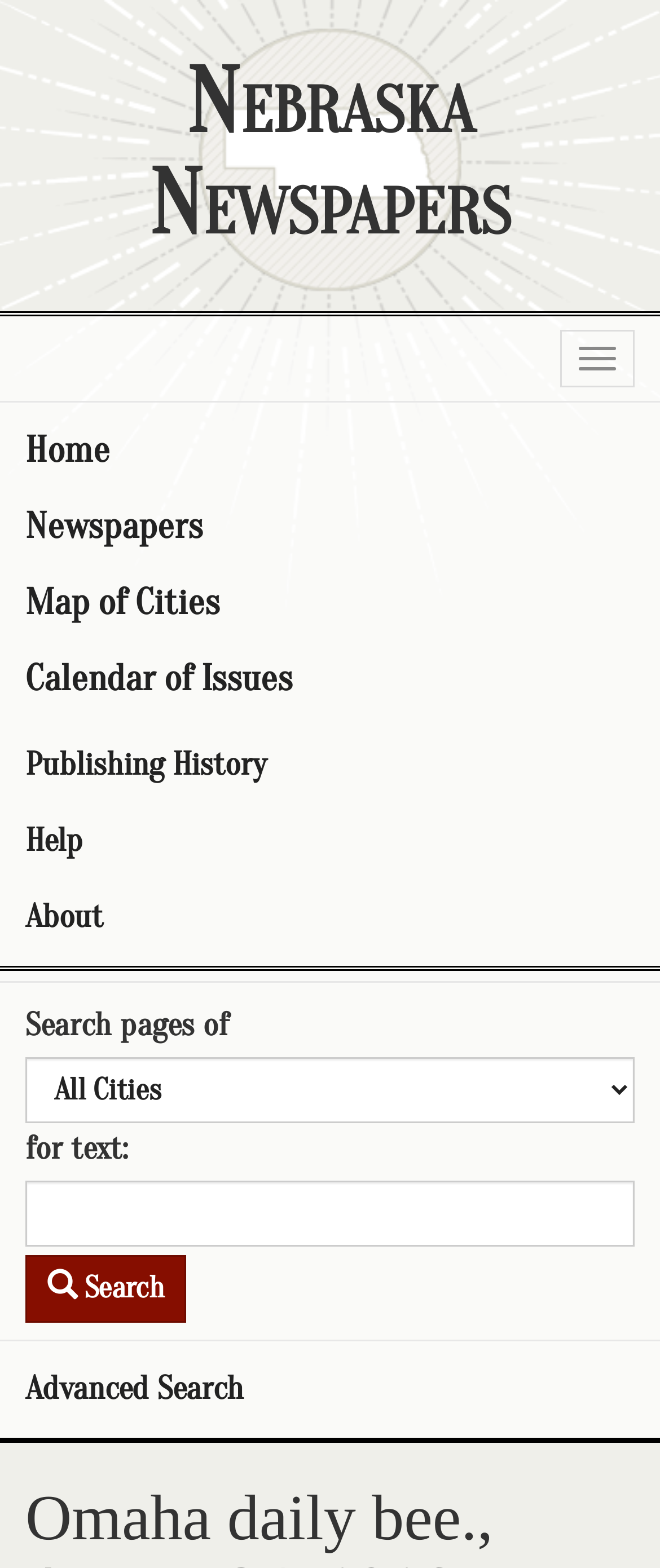Answer the following query concisely with a single word or phrase:
What is the purpose of the search box?

Search newspapers